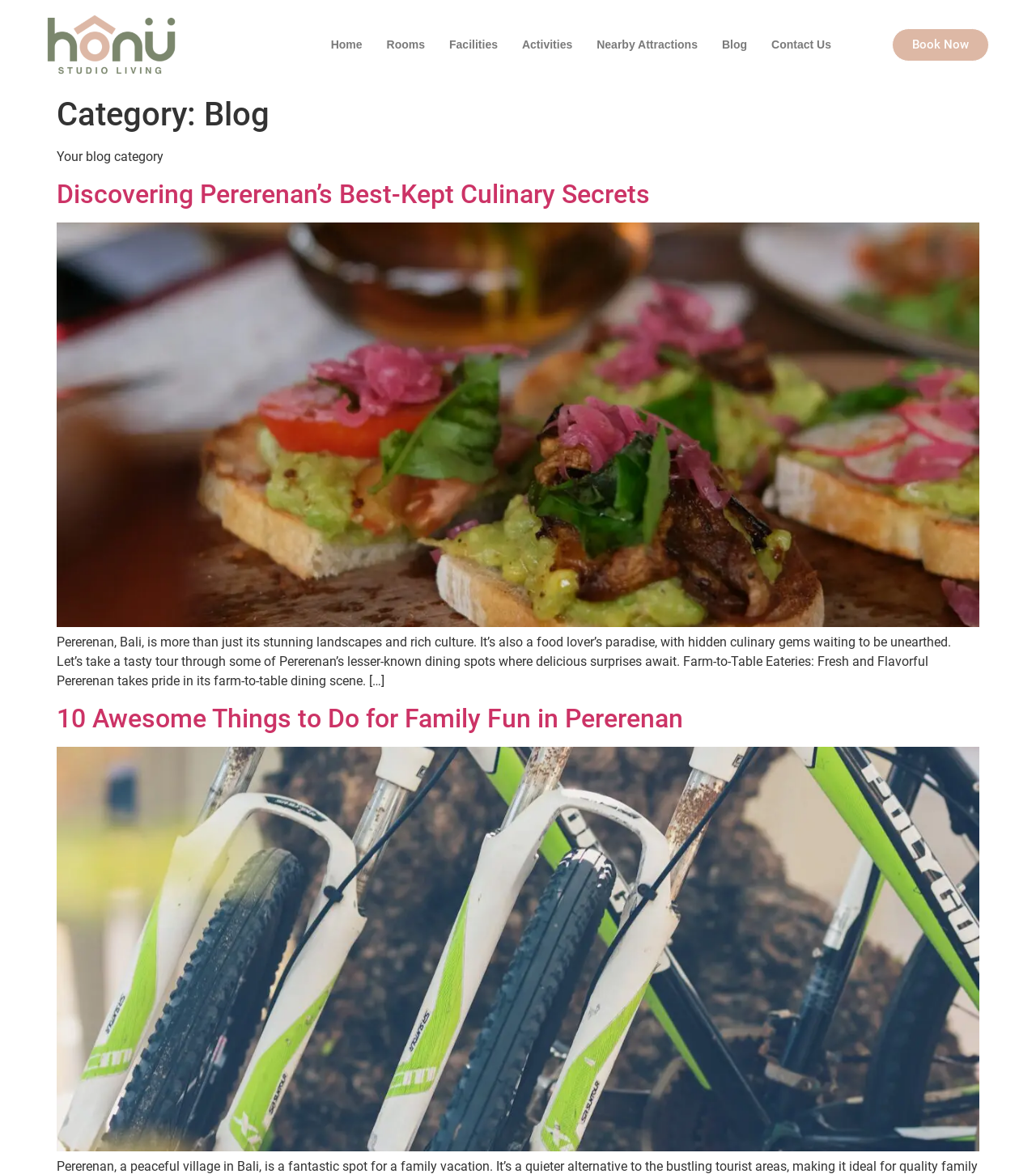Find and provide the bounding box coordinates for the UI element described here: "Blog". The coordinates should be given as four float numbers between 0 and 1: [left, top, right, bottom].

[0.685, 0.022, 0.733, 0.054]